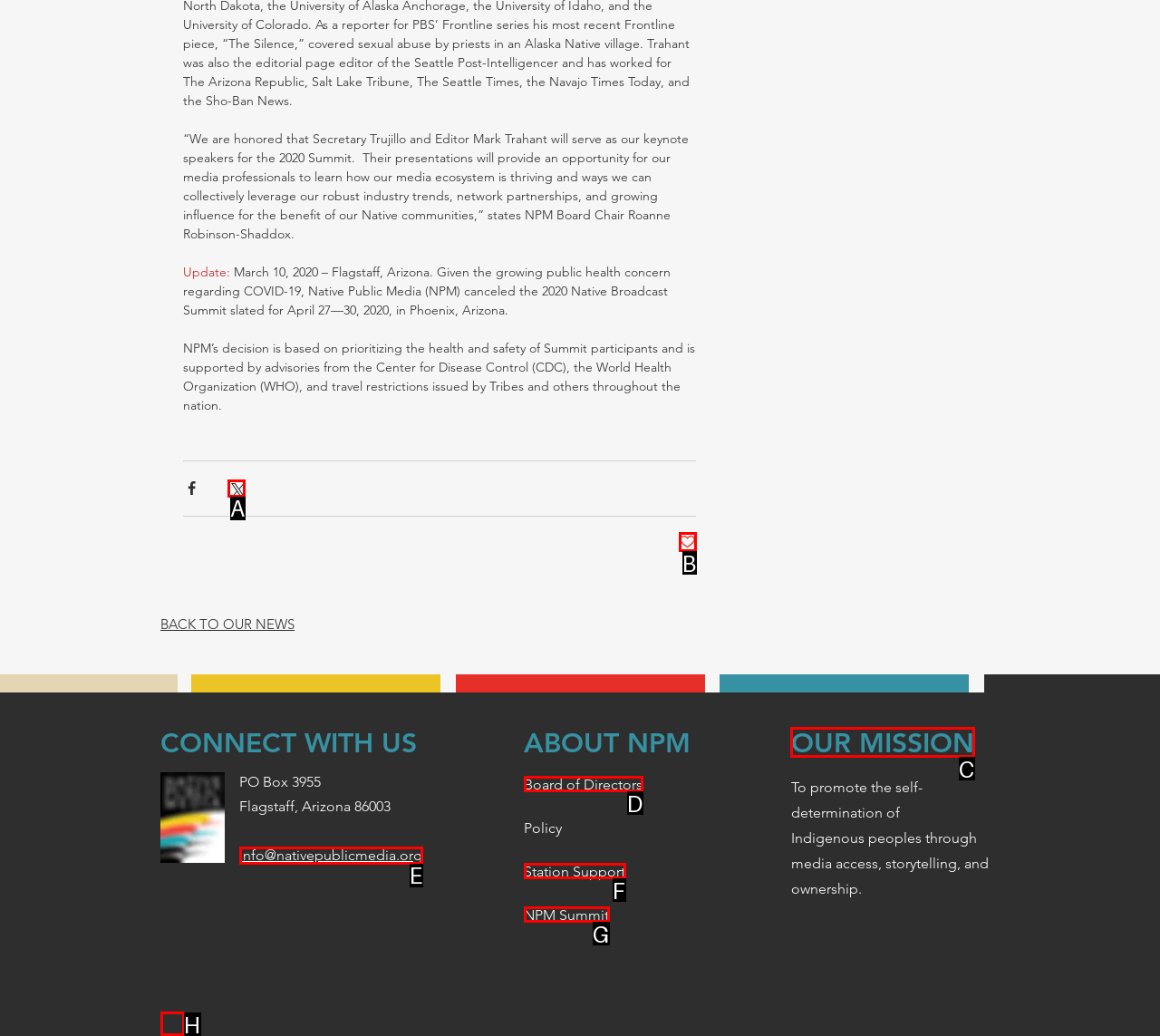Determine the right option to click to perform this task: Visit NPM's mission page
Answer with the correct letter from the given choices directly.

C